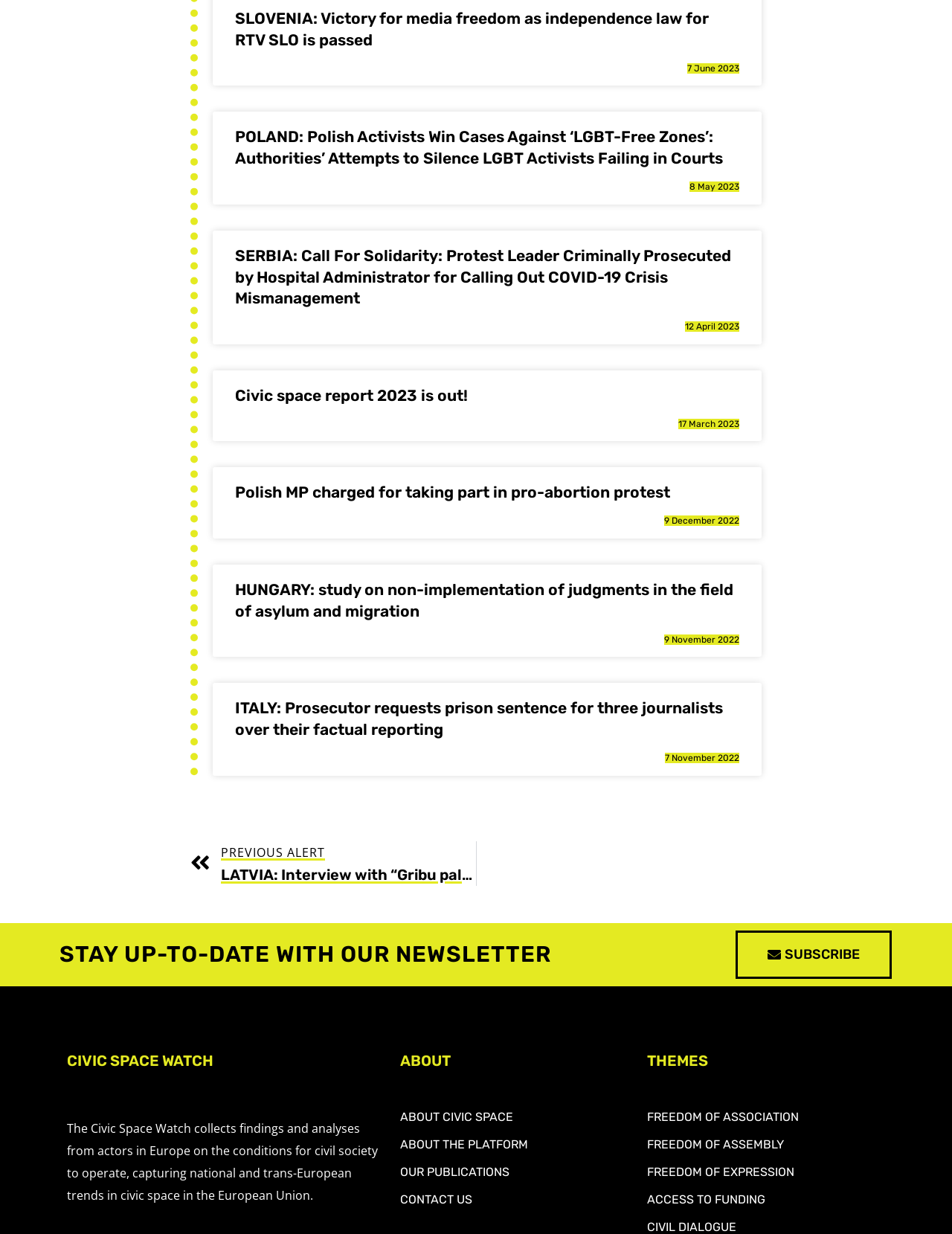Locate the bounding box coordinates of the element you need to click to accomplish the task described by this instruction: "Read about Poland's LGBT-free zones".

[0.247, 0.103, 0.777, 0.137]